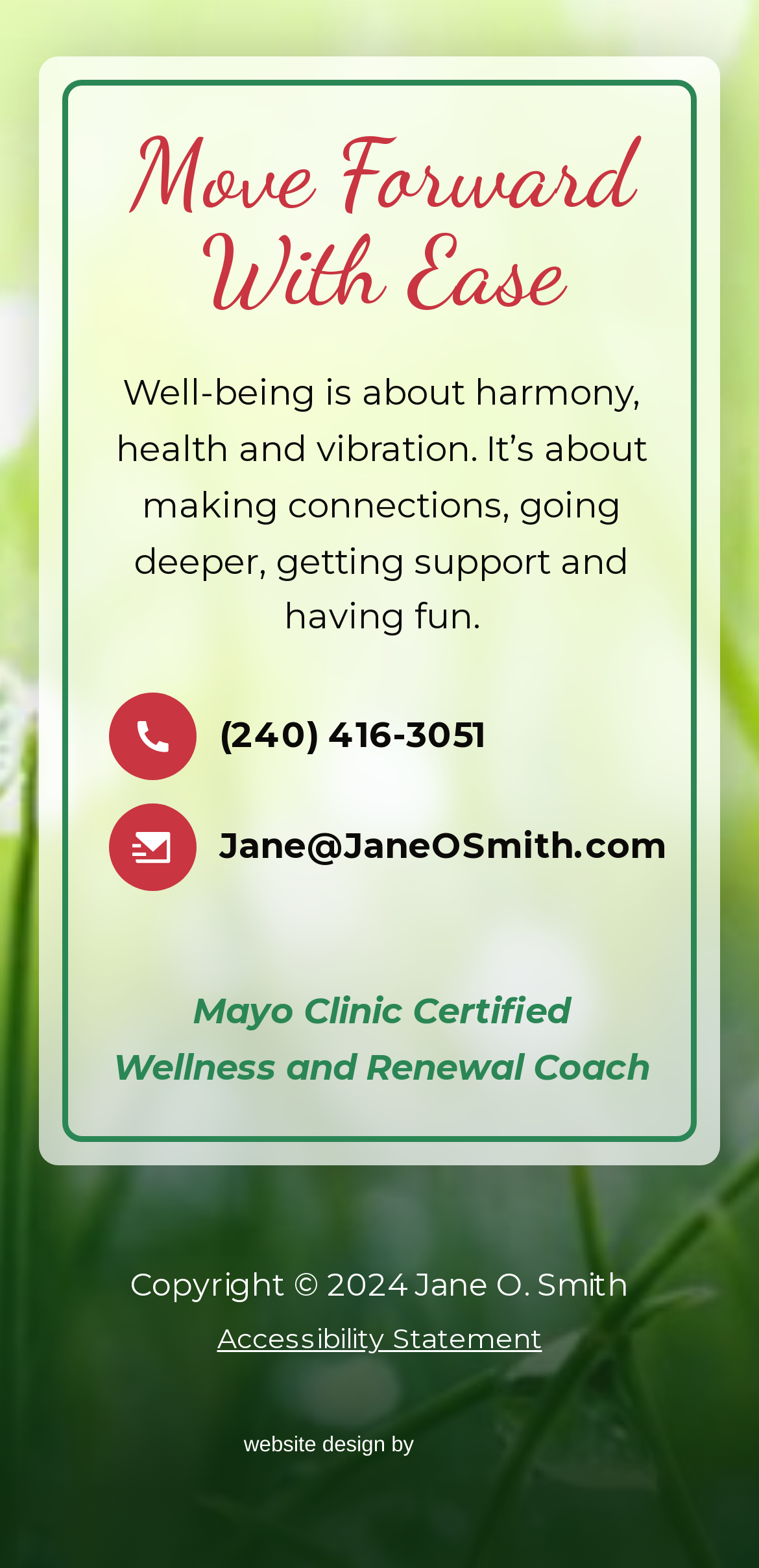Provide the bounding box coordinates of the HTML element this sentence describes: "Jane@JaneOSmith.com". The bounding box coordinates consist of four float numbers between 0 and 1, i.e., [left, top, right, bottom].

[0.289, 0.526, 0.879, 0.553]